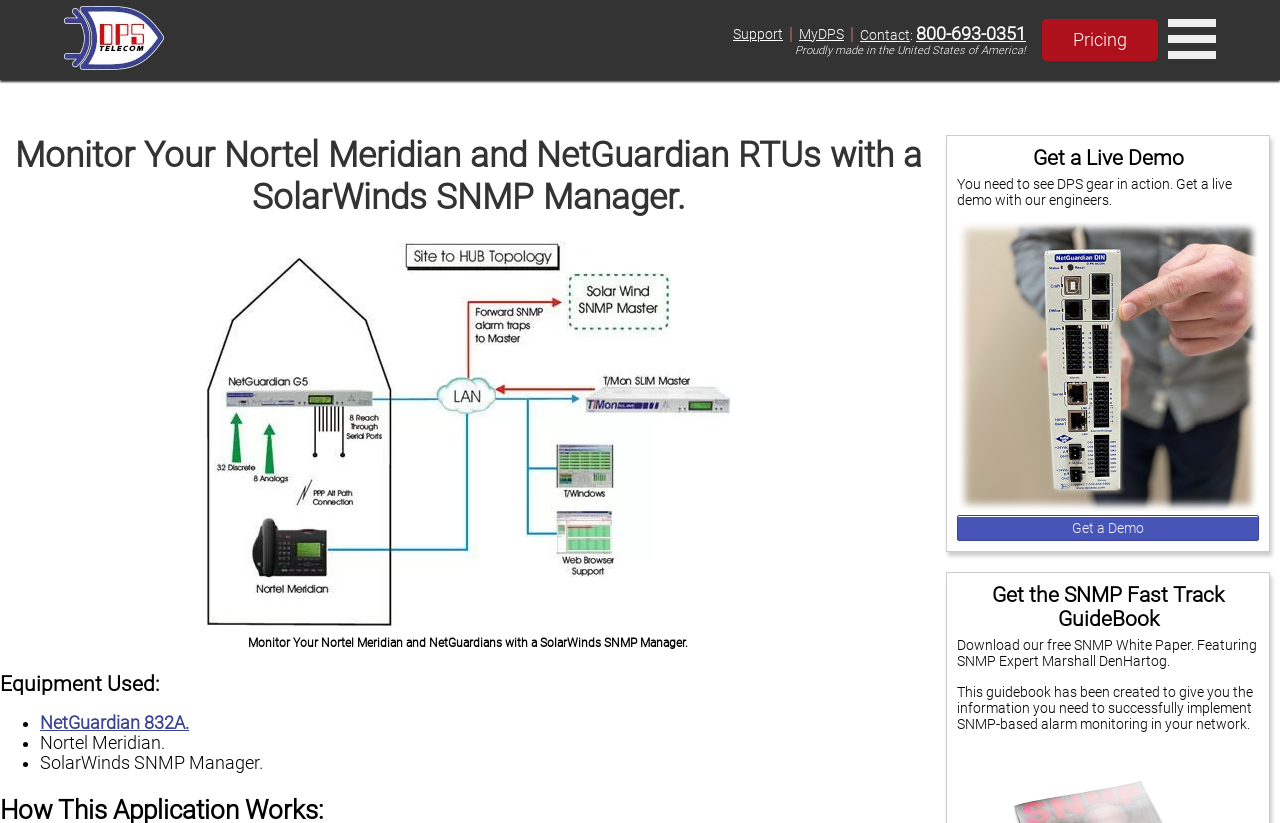Please find and report the bounding box coordinates of the element to click in order to perform the following action: "Get a live demo". The coordinates should be expressed as four float numbers between 0 and 1, in the format [left, top, right, bottom].

[0.748, 0.626, 0.984, 0.658]